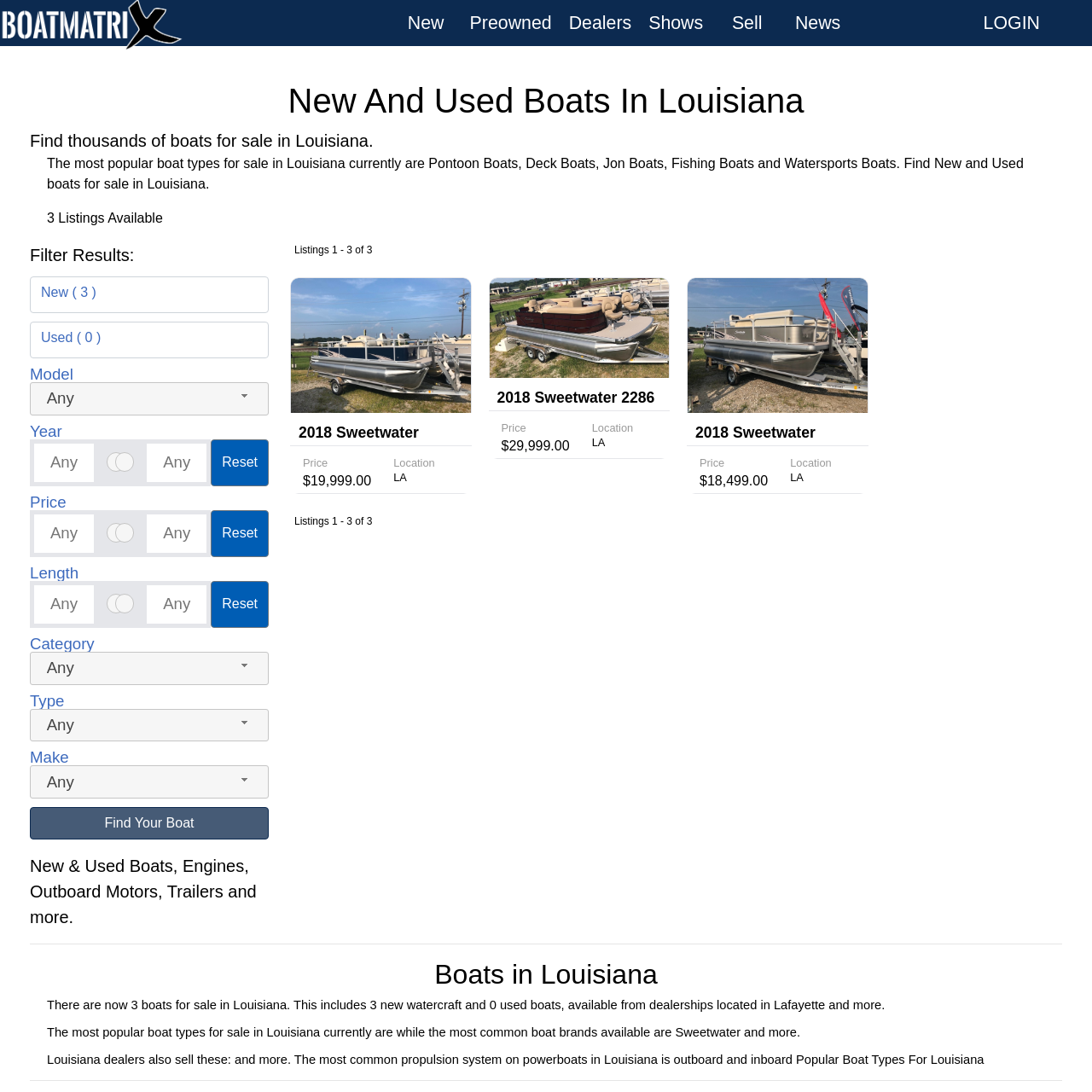How many listings are available?
Your answer should be a single word or phrase derived from the screenshot.

3